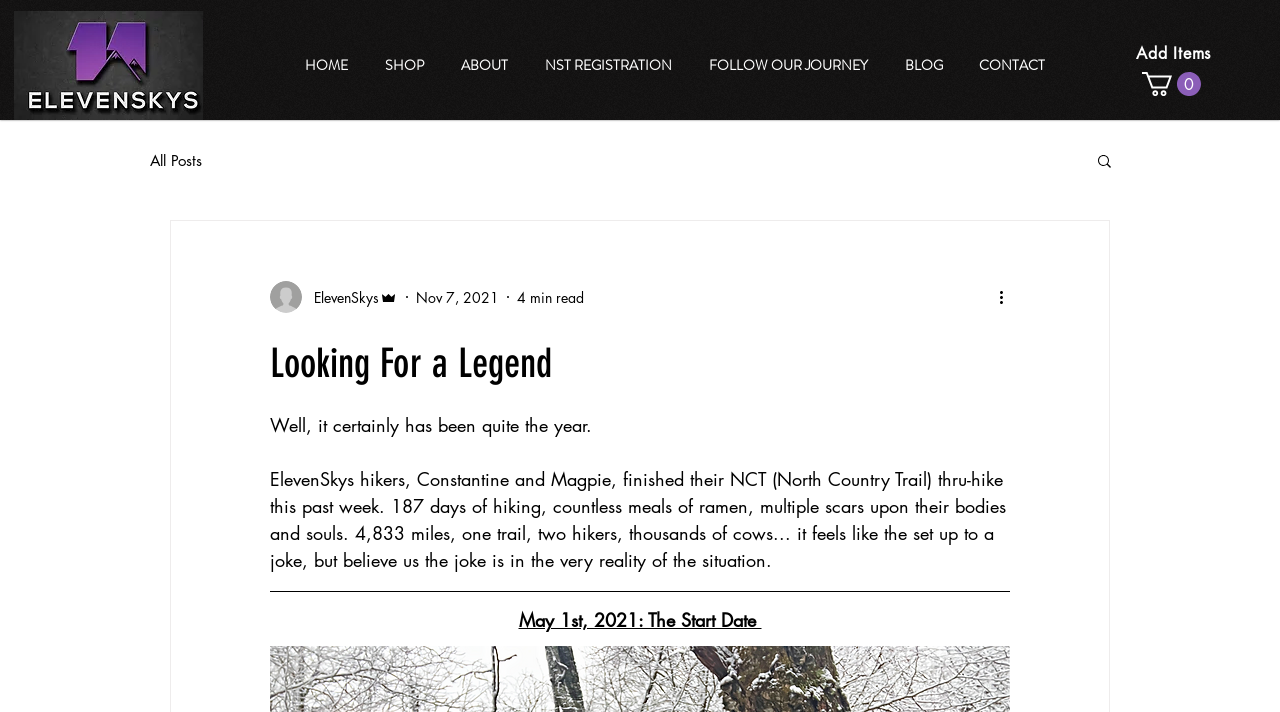What is the date of the article?
Please respond to the question with a detailed and thorough explanation.

I found the date of the article by looking at the generic element 'Nov 7, 2021' which is associated with the article.